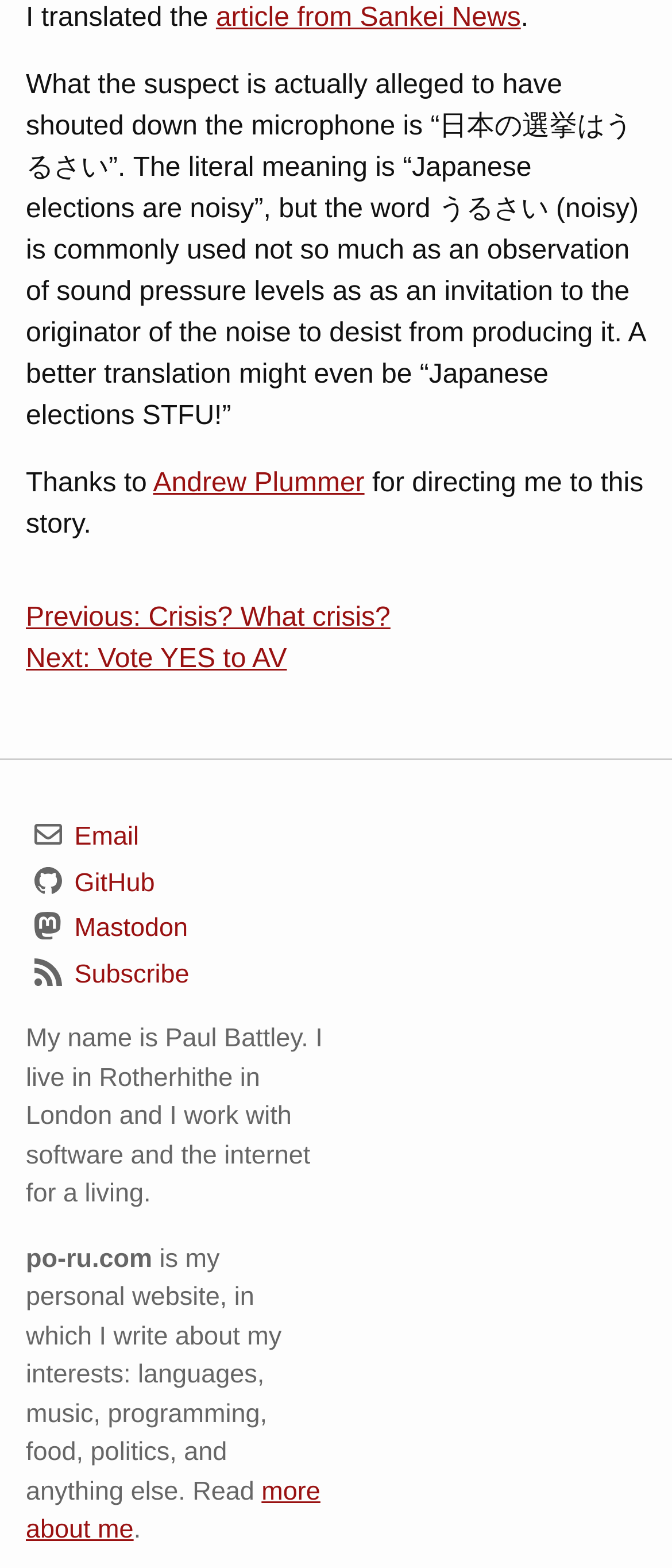Highlight the bounding box coordinates of the region I should click on to meet the following instruction: "Check Investor Charter".

None